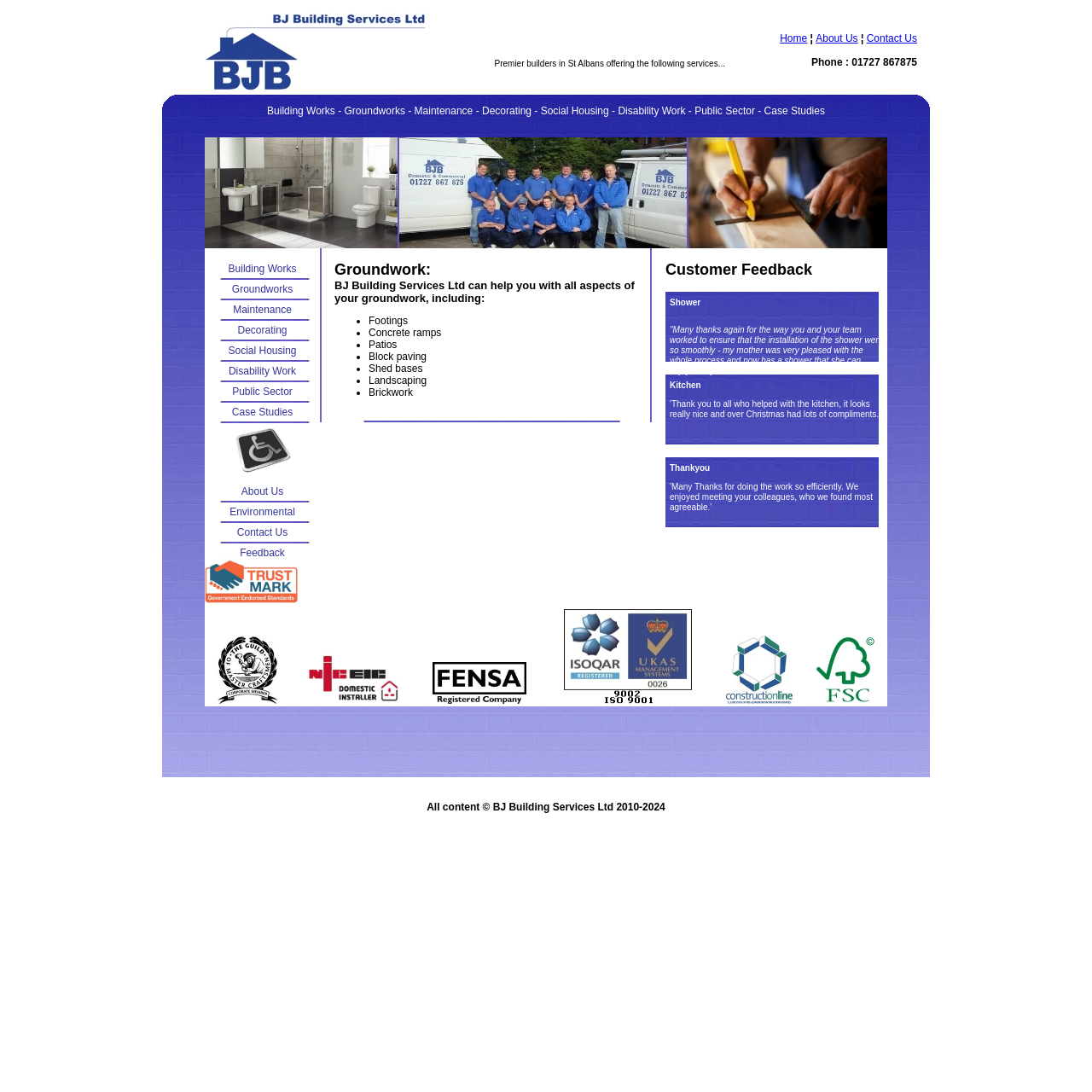Pinpoint the bounding box coordinates for the area that should be clicked to perform the following instruction: "Click on the 'Contact Us' link".

[0.793, 0.03, 0.84, 0.041]